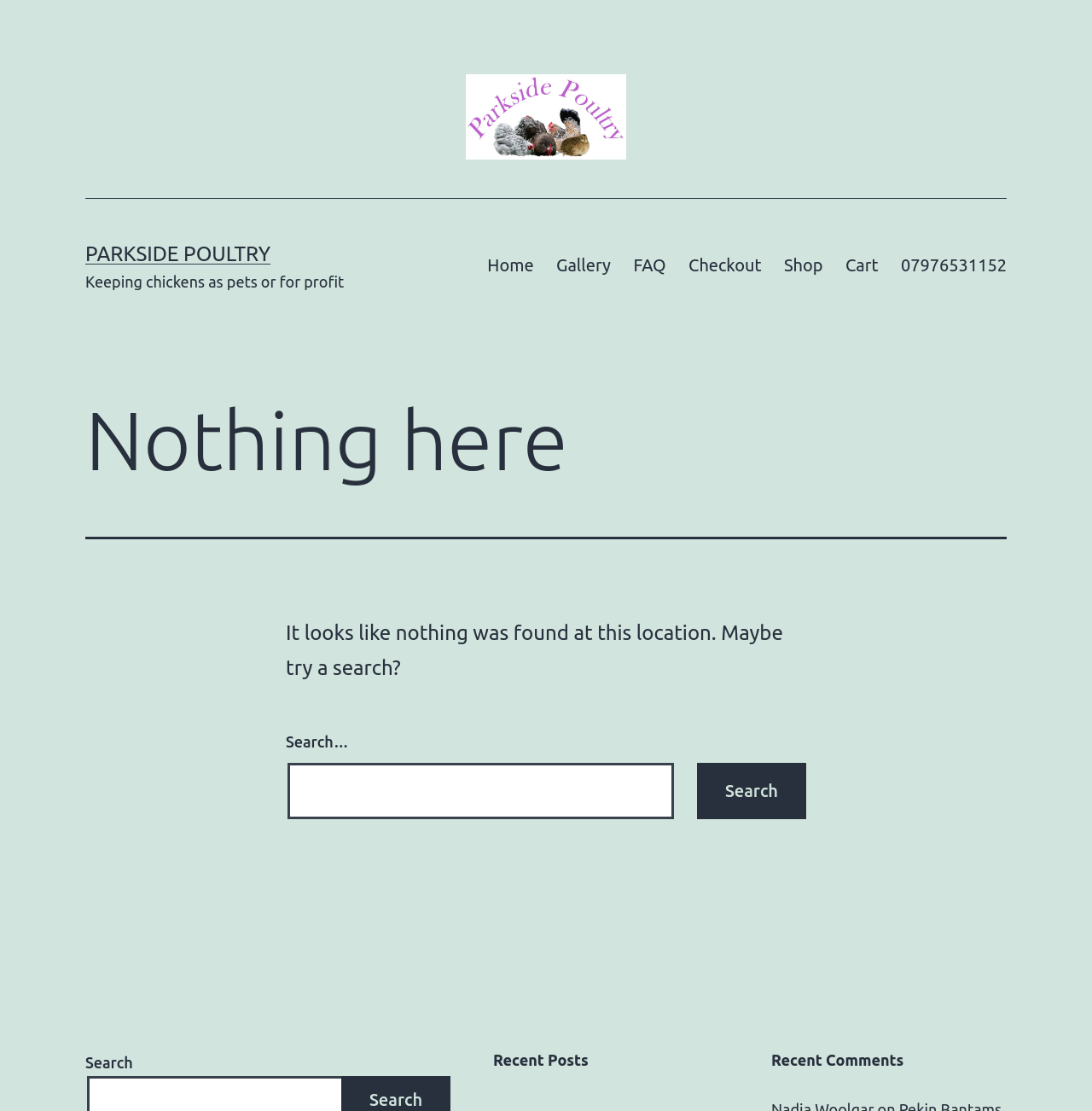Please identify the bounding box coordinates of the clickable region that I should interact with to perform the following instruction: "check out". The coordinates should be expressed as four float numbers between 0 and 1, i.e., [left, top, right, bottom].

[0.62, 0.22, 0.708, 0.258]